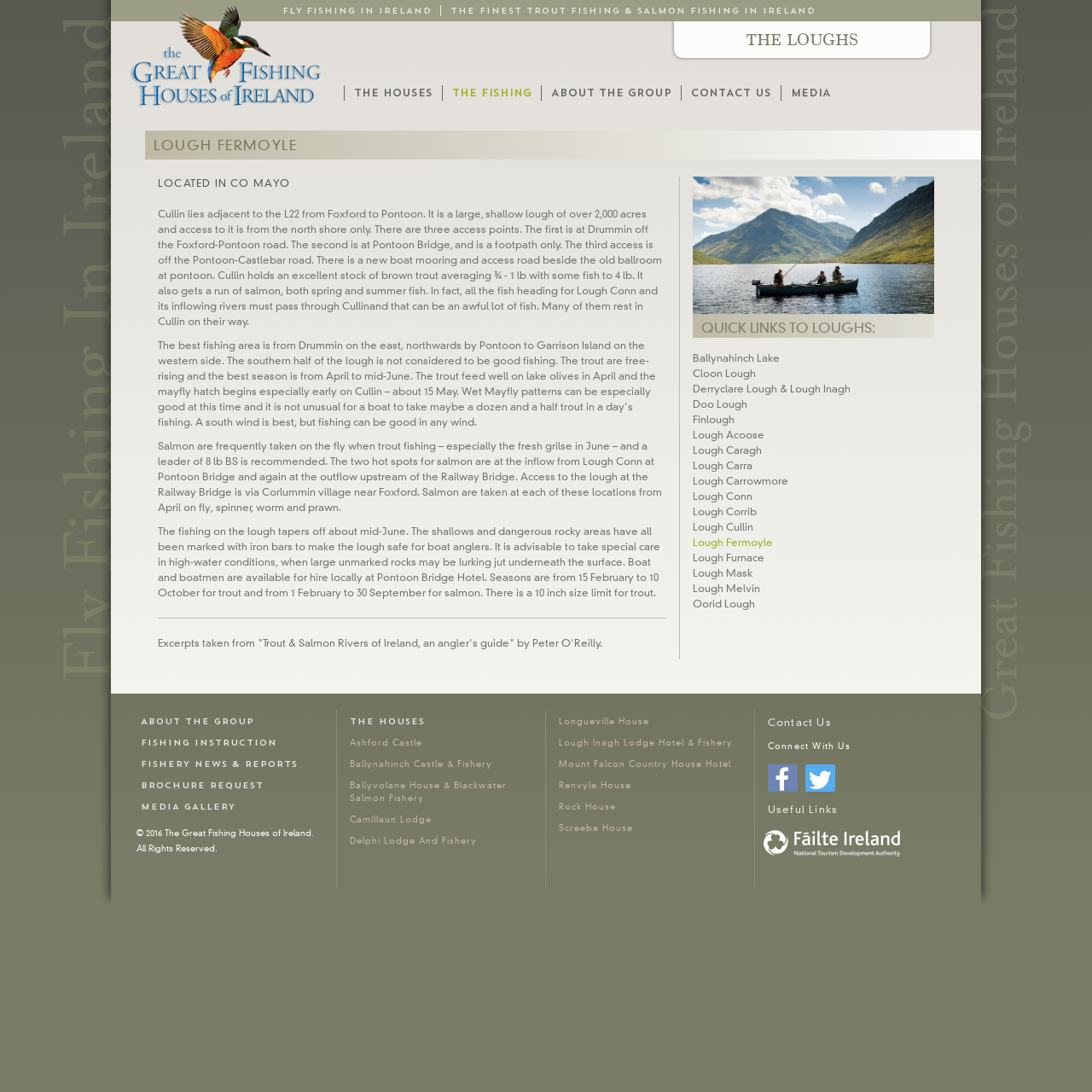Given the content of the image, can you provide a detailed answer to the question?
What is the name of the lough described in the text?

I found the answer by reading the text under the heading 'LOUGH FERMOYLE' which describes a lough called Cullin.